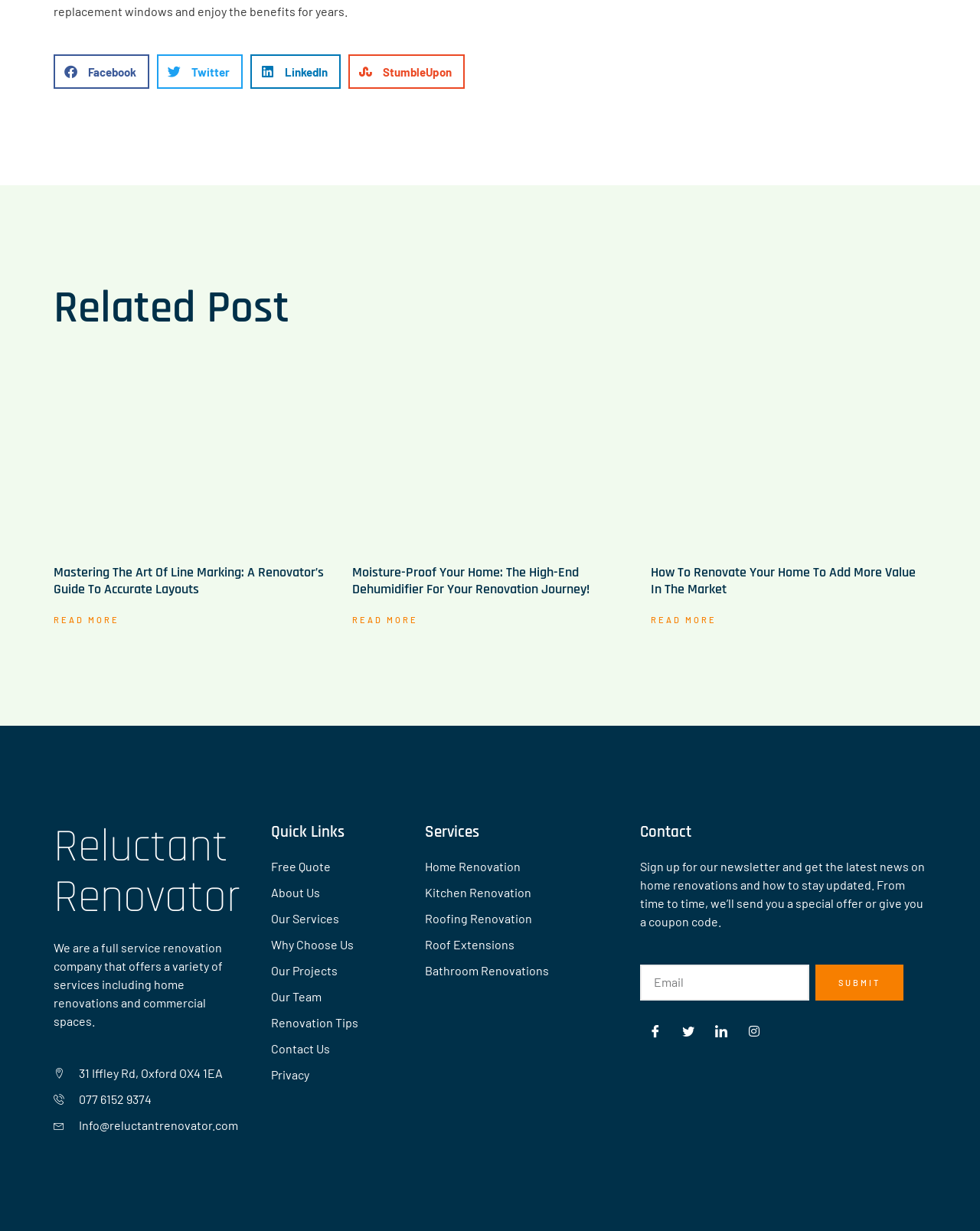How many social media links are in the footer?
Please give a detailed and thorough answer to the question, covering all relevant points.

I counted the social media links in the footer by looking at the links at the bottom of the webpage, which include Facebook, Twitter, LinkedIn, and Instagram. There are 5 links in total.